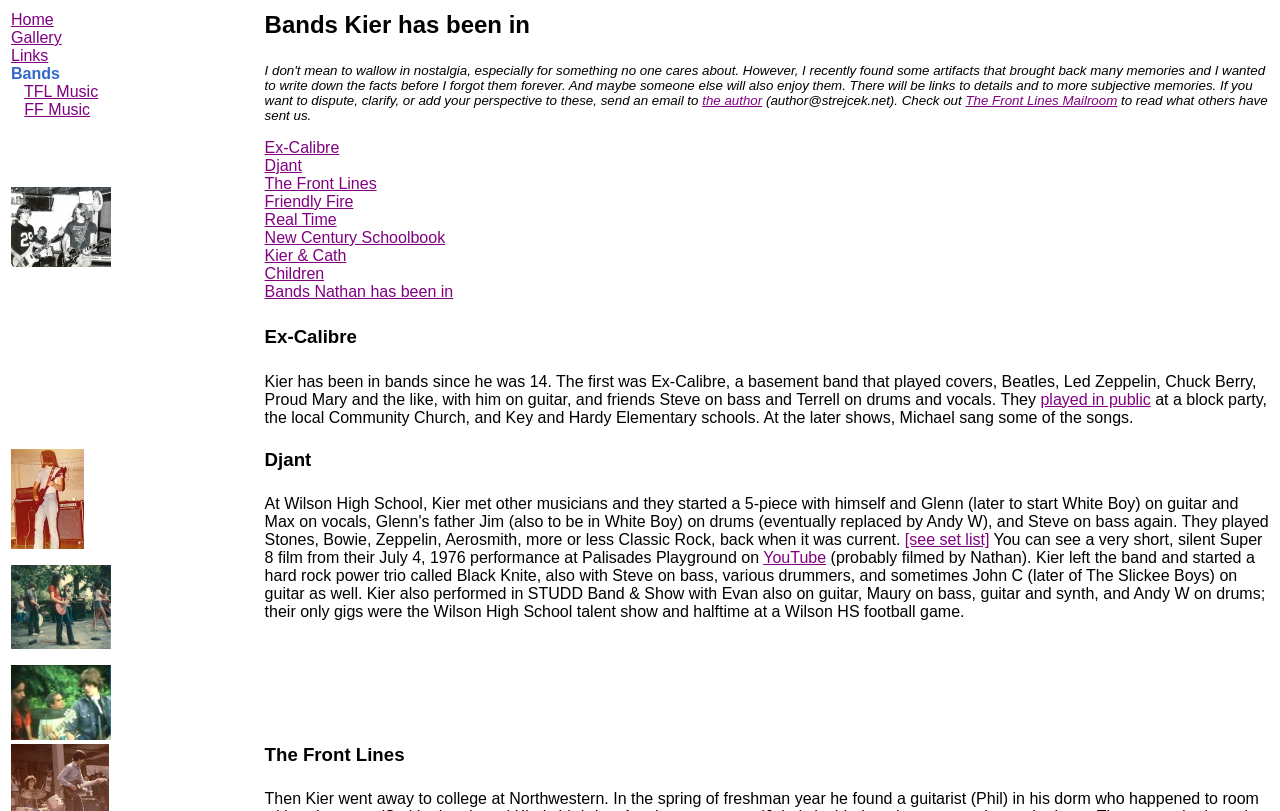Please identify the bounding box coordinates of the element that needs to be clicked to perform the following instruction: "See a short silent film of Djant".

[0.009, 0.895, 0.087, 0.916]